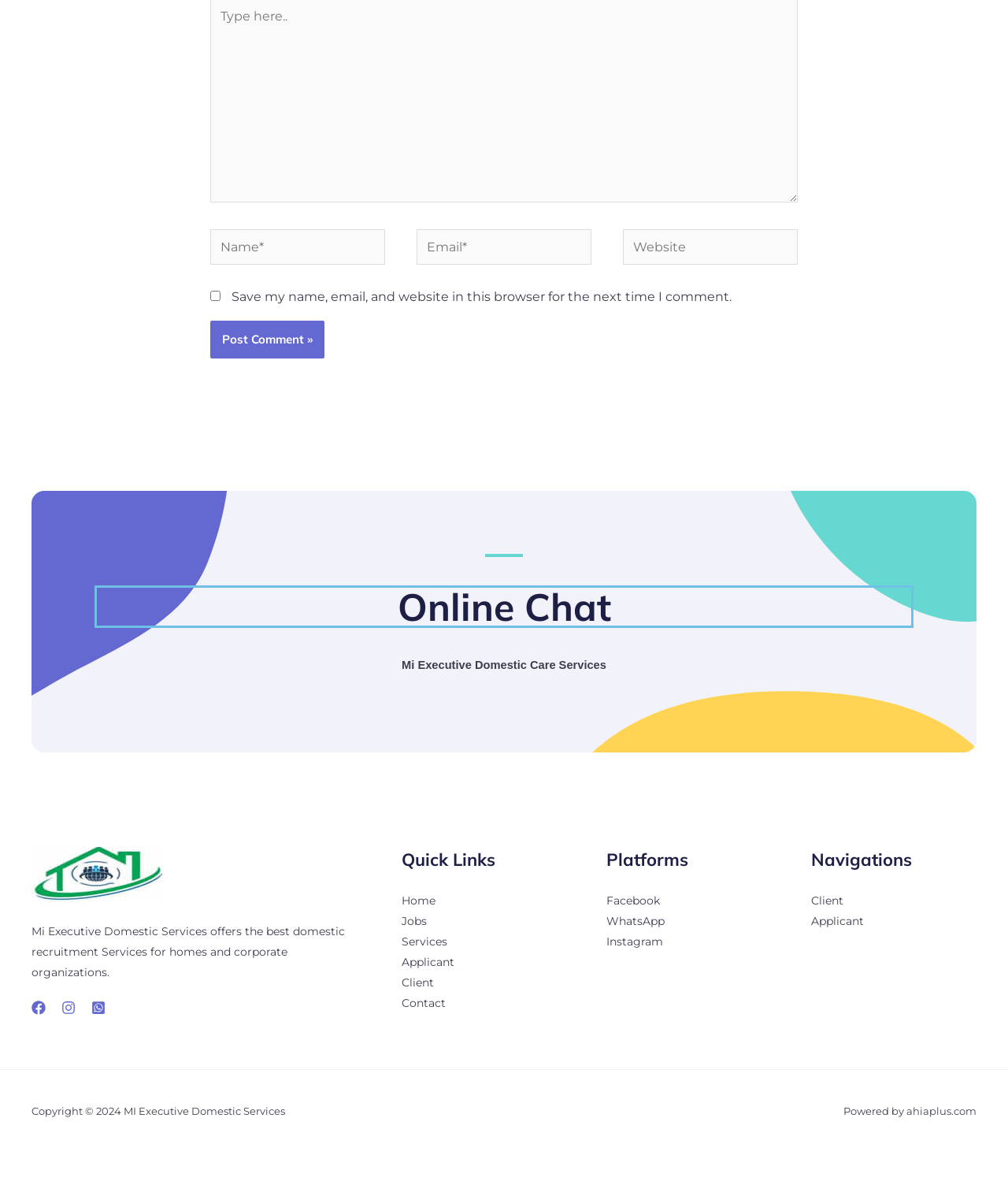Please provide a one-word or short phrase answer to the question:
What are the social media platforms linked in the footer?

Facebook, Instagram, WhatsApp